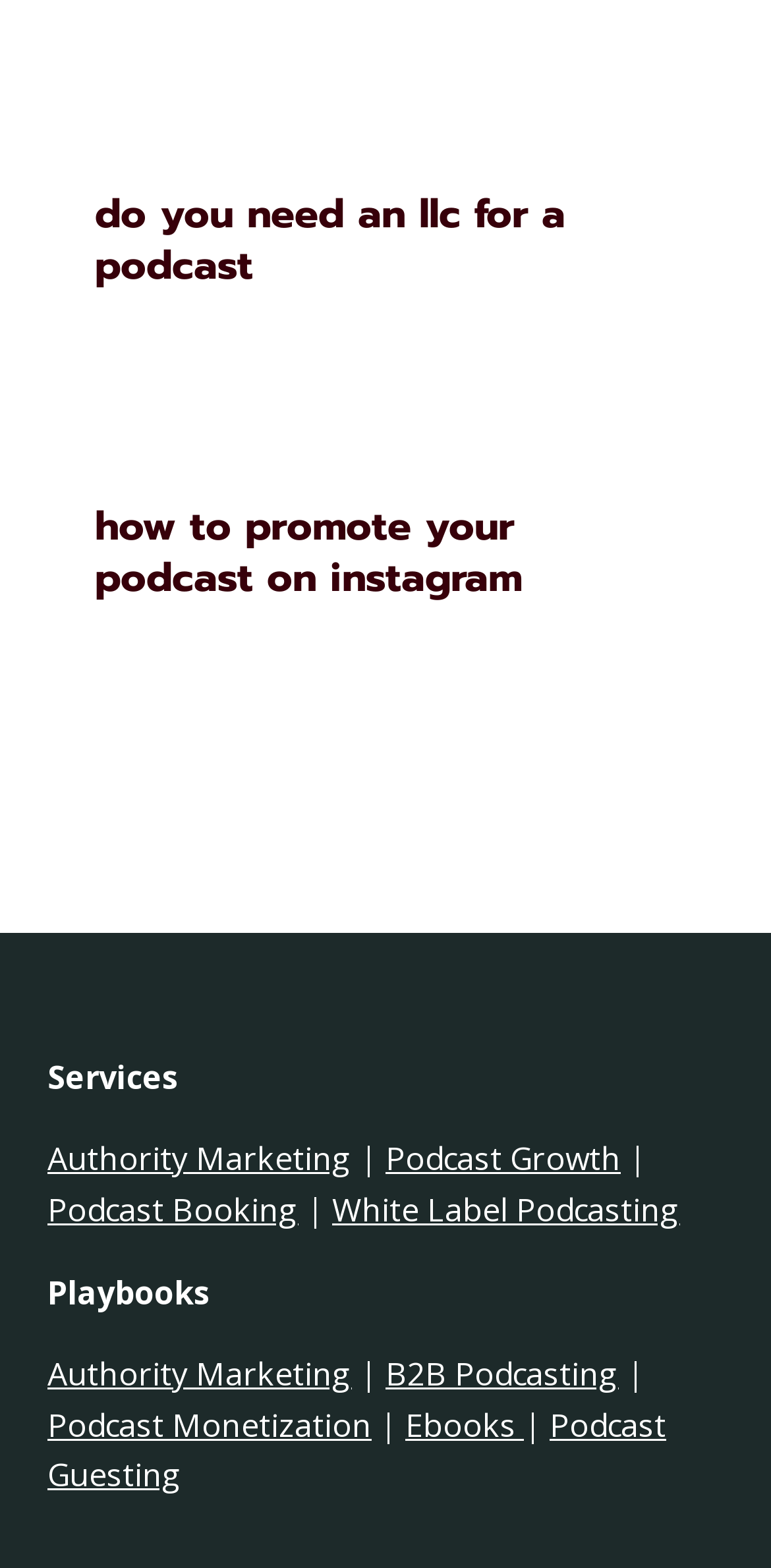Please provide a comprehensive response to the question below by analyzing the image: 
How many links are there in the webpage?

There are 11 links in the webpage, including the links in the articles, services, and playbooks. They are 'do you need an llc for a podcast', 'how to promote your podcast on instagram', 'Authority Marketing', 'Podcast Growth', 'Podcast Booking', 'White Label Podcasting', 'Authority Marketing', 'B2B Podcasting', 'Podcast Monetization', 'Ebooks', and 'Podcast Guesting'.